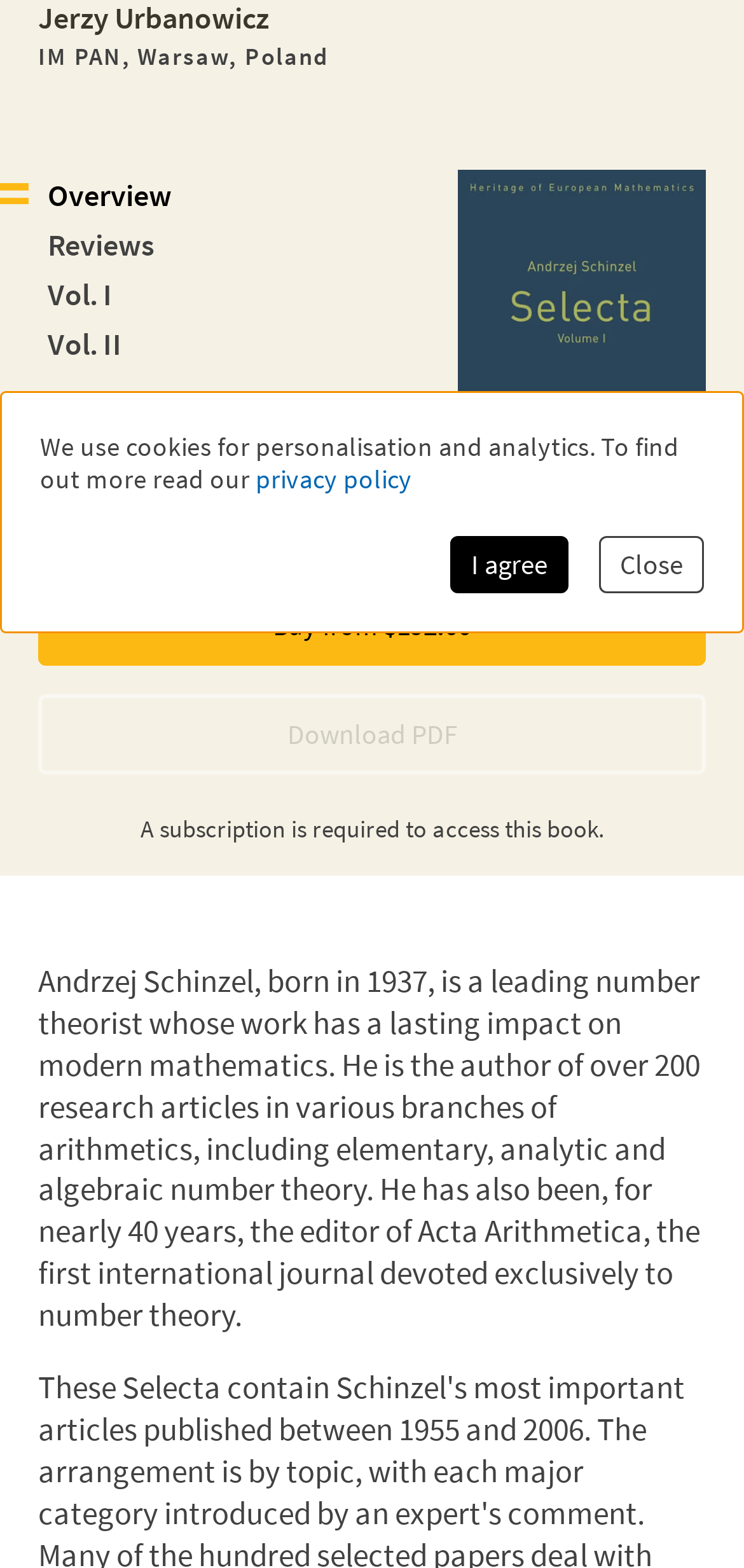Extract the bounding box coordinates of the UI element described by: "Buy from $192.00". The coordinates should include four float numbers ranging from 0 to 1, e.g., [left, top, right, bottom].

[0.051, 0.374, 0.949, 0.425]